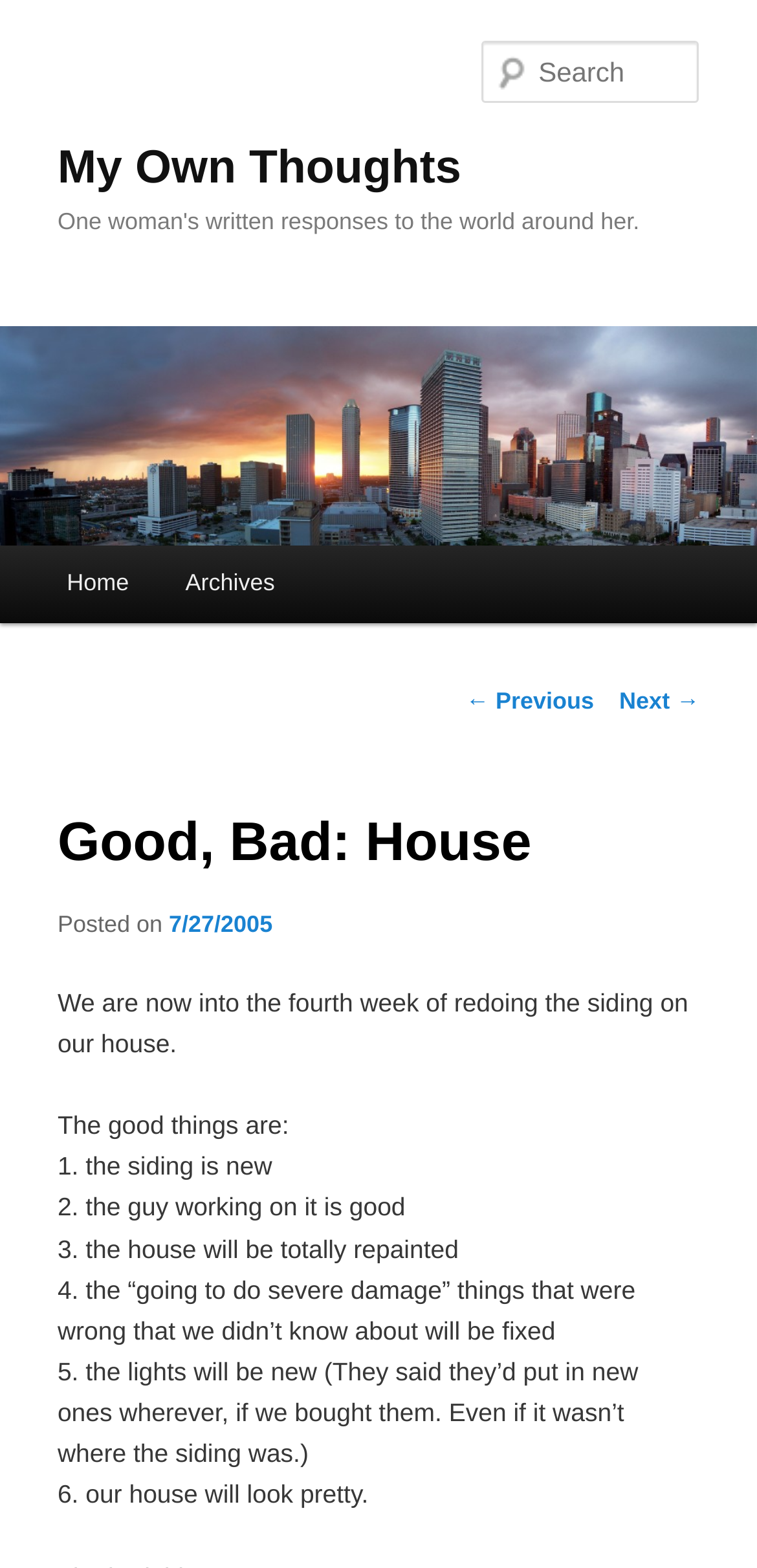Please locate the bounding box coordinates of the element's region that needs to be clicked to follow the instruction: "View the 'Archives'". The bounding box coordinates should be provided as four float numbers between 0 and 1, i.e., [left, top, right, bottom].

[0.208, 0.347, 0.4, 0.397]